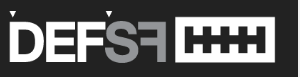Is the background of the logo cluttered?
Offer a detailed and full explanation in response to the question.

The logo features the letters 'DEFSF' prominently shown against a minimal background, indicating that the background is not cluttered.